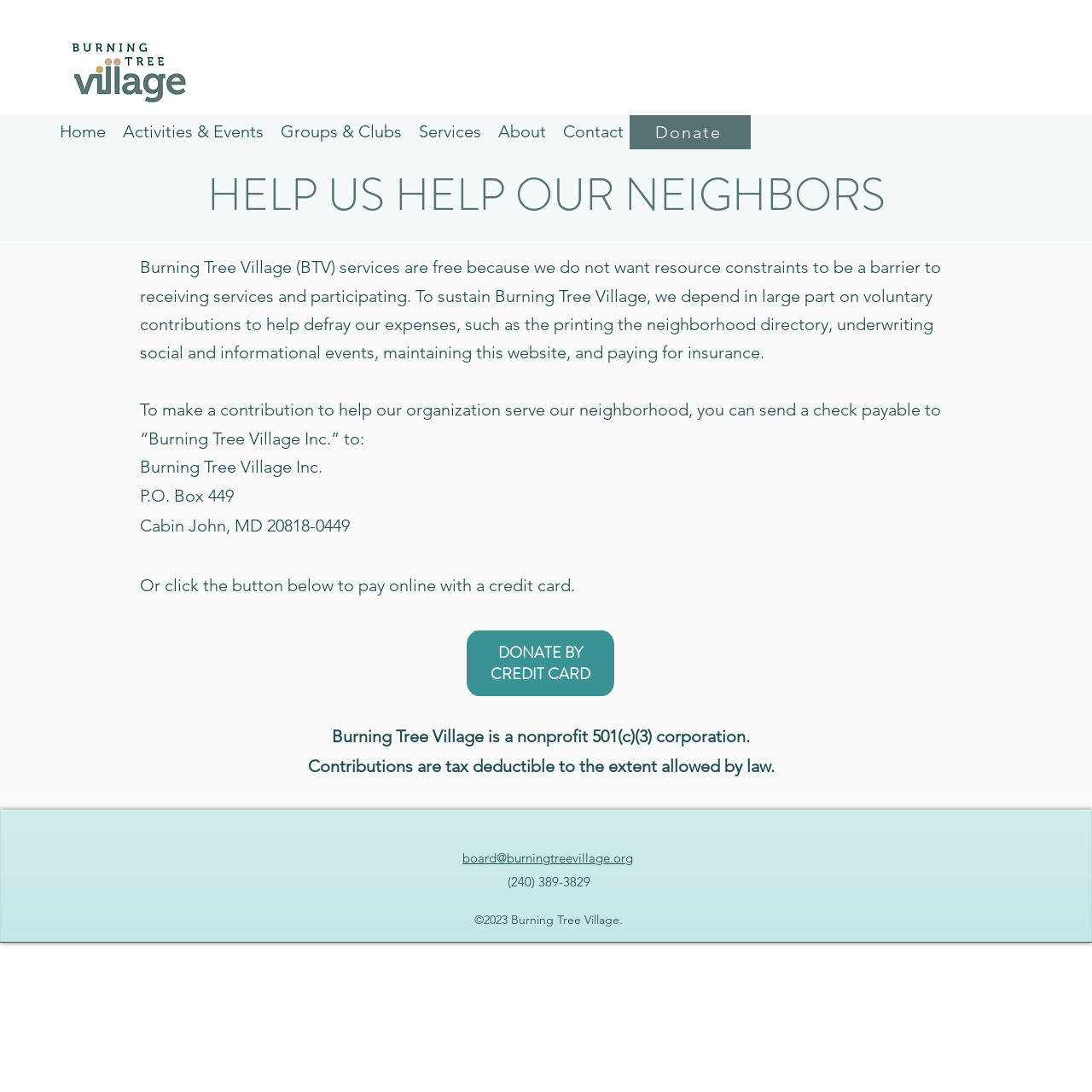Given the element description, predict the bounding box coordinates in the format (top-left x, top-left y, bottom-right x, bottom-right y). Make sure all values are between 0 and 1. Here is the element description: Activities & Events

[0.105, 0.107, 0.249, 0.134]